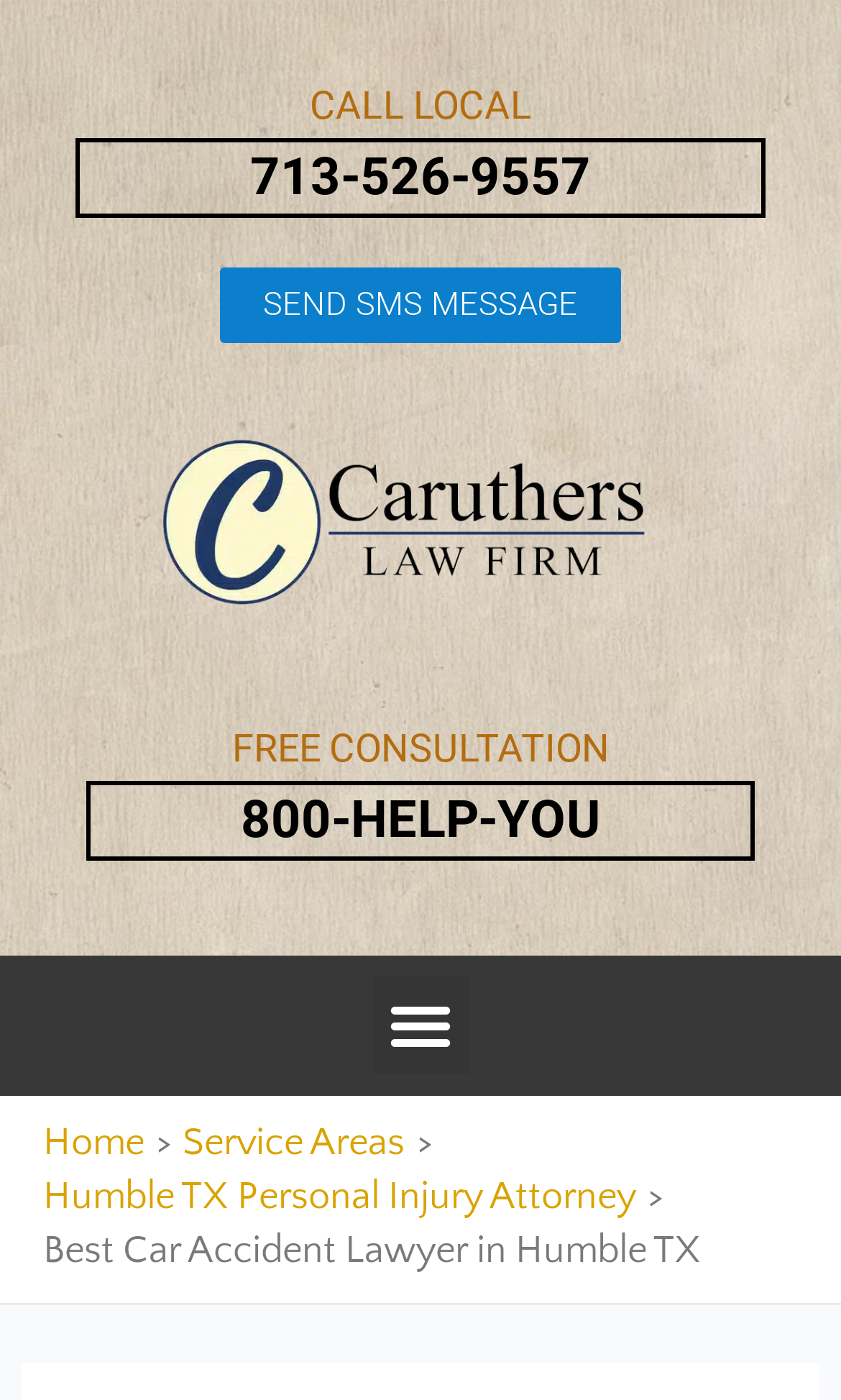What is the purpose of the button labeled 'Menu Toggle'?
Based on the image, provide a one-word or brief-phrase response.

To toggle the menu